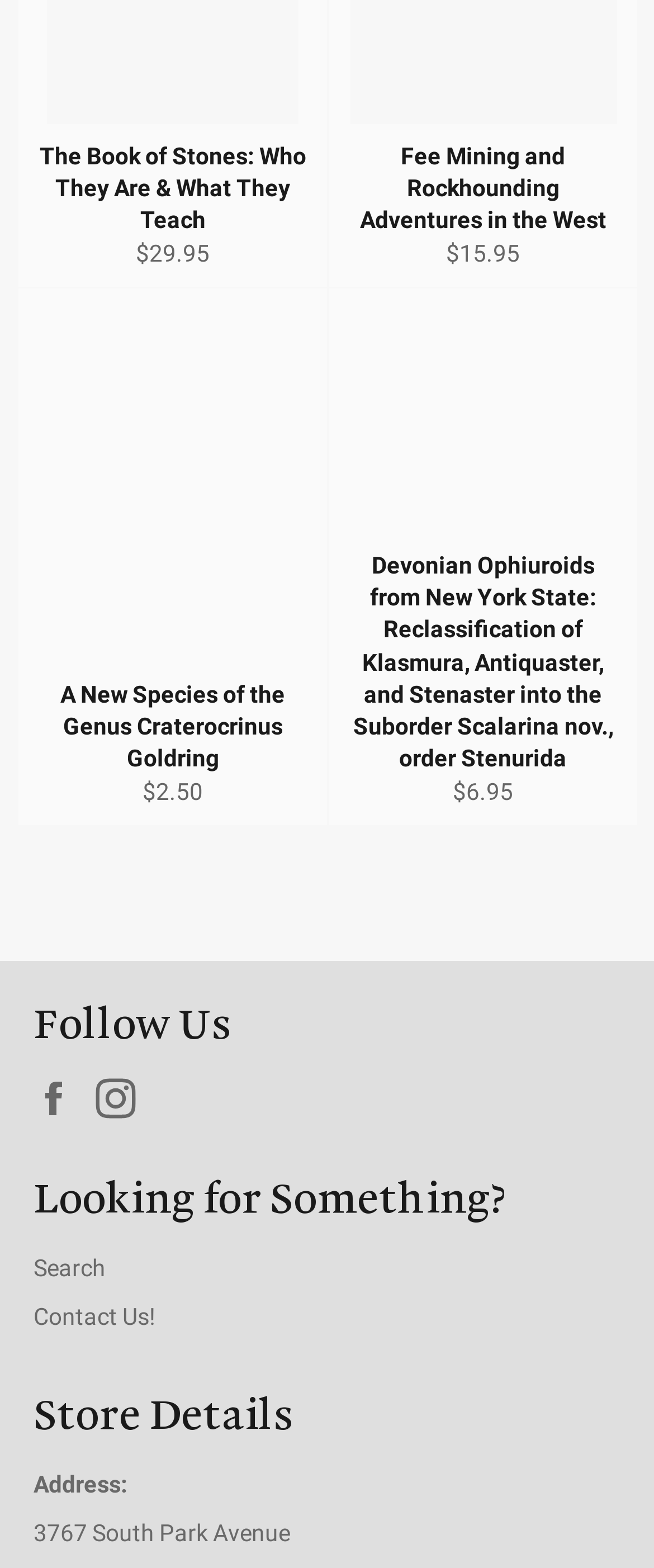What is the price of the book about Devonian Ophiuroids?
Using the screenshot, give a one-word or short phrase answer.

$6.95